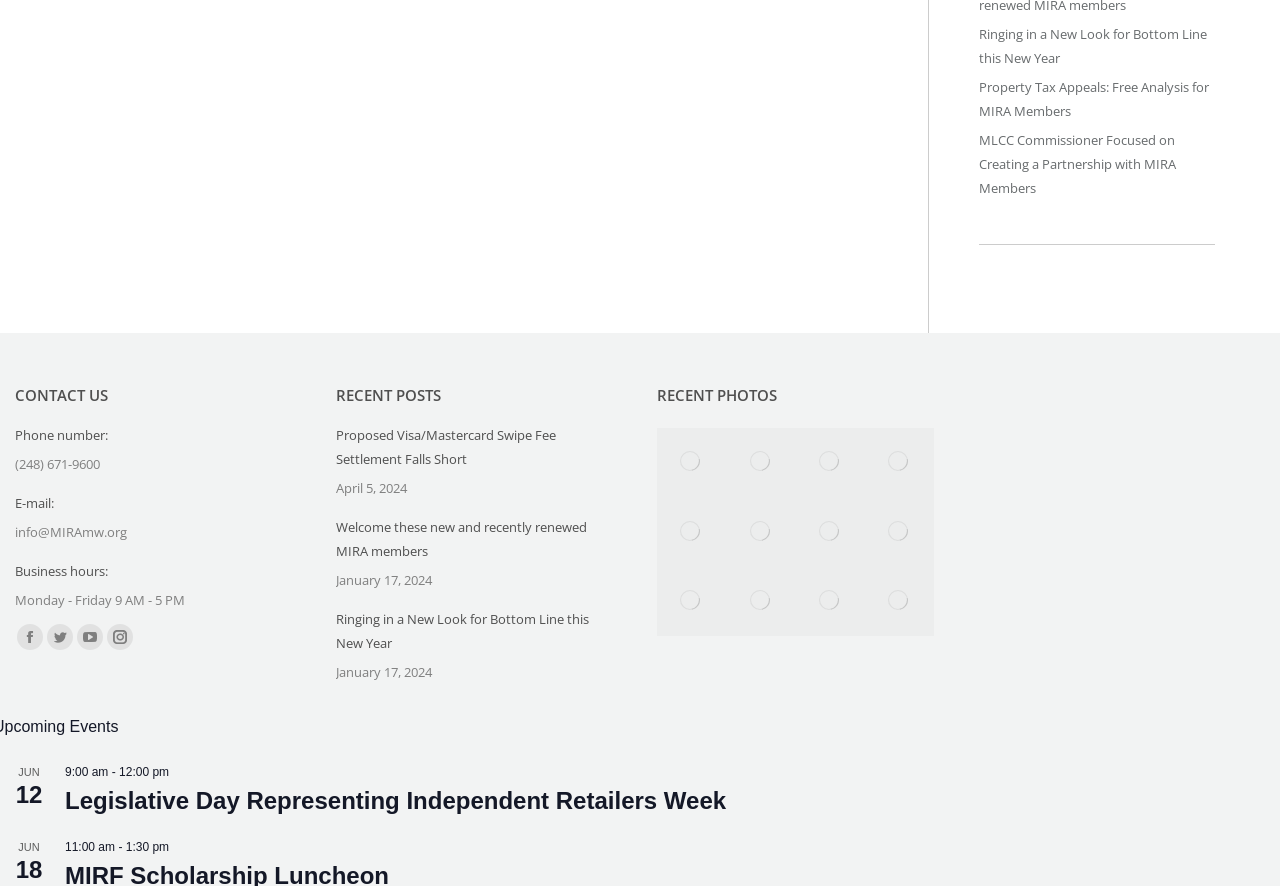Please reply to the following question using a single word or phrase: 
How many recent photos are listed?

8